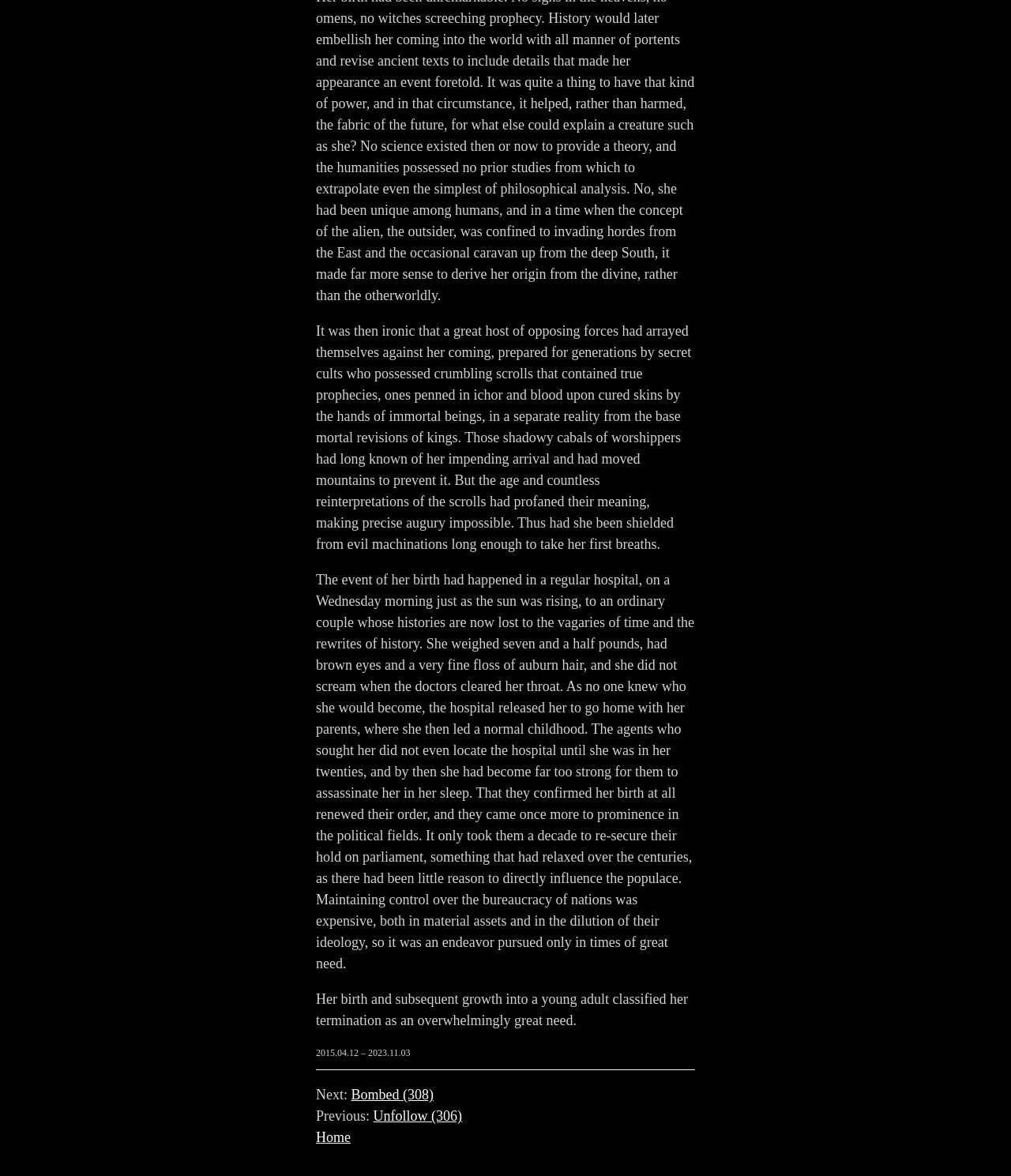Give the bounding box coordinates for the element described by: "Home".

[0.312, 0.961, 0.347, 0.974]